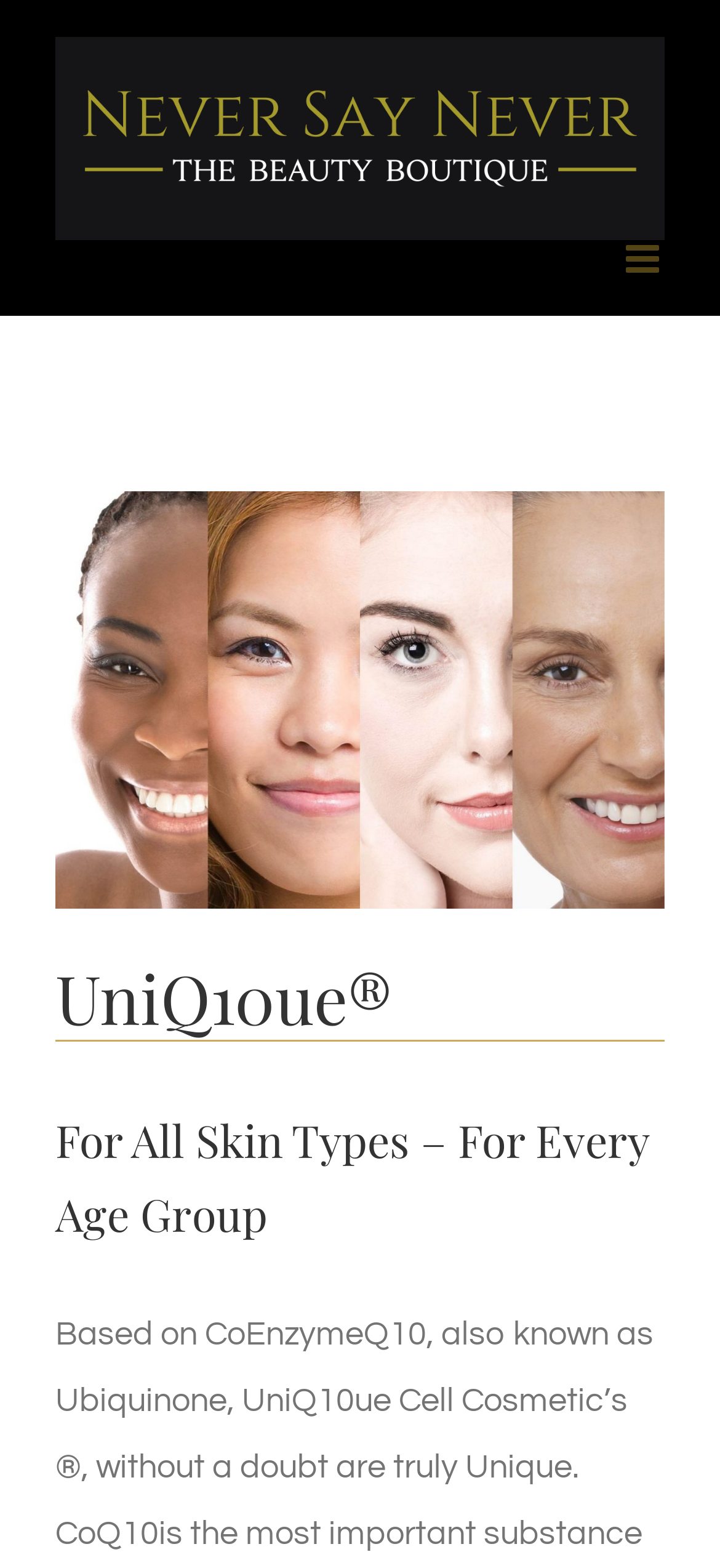Answer the following inquiry with a single word or phrase:
What is the name of the product?

UniQ10ue